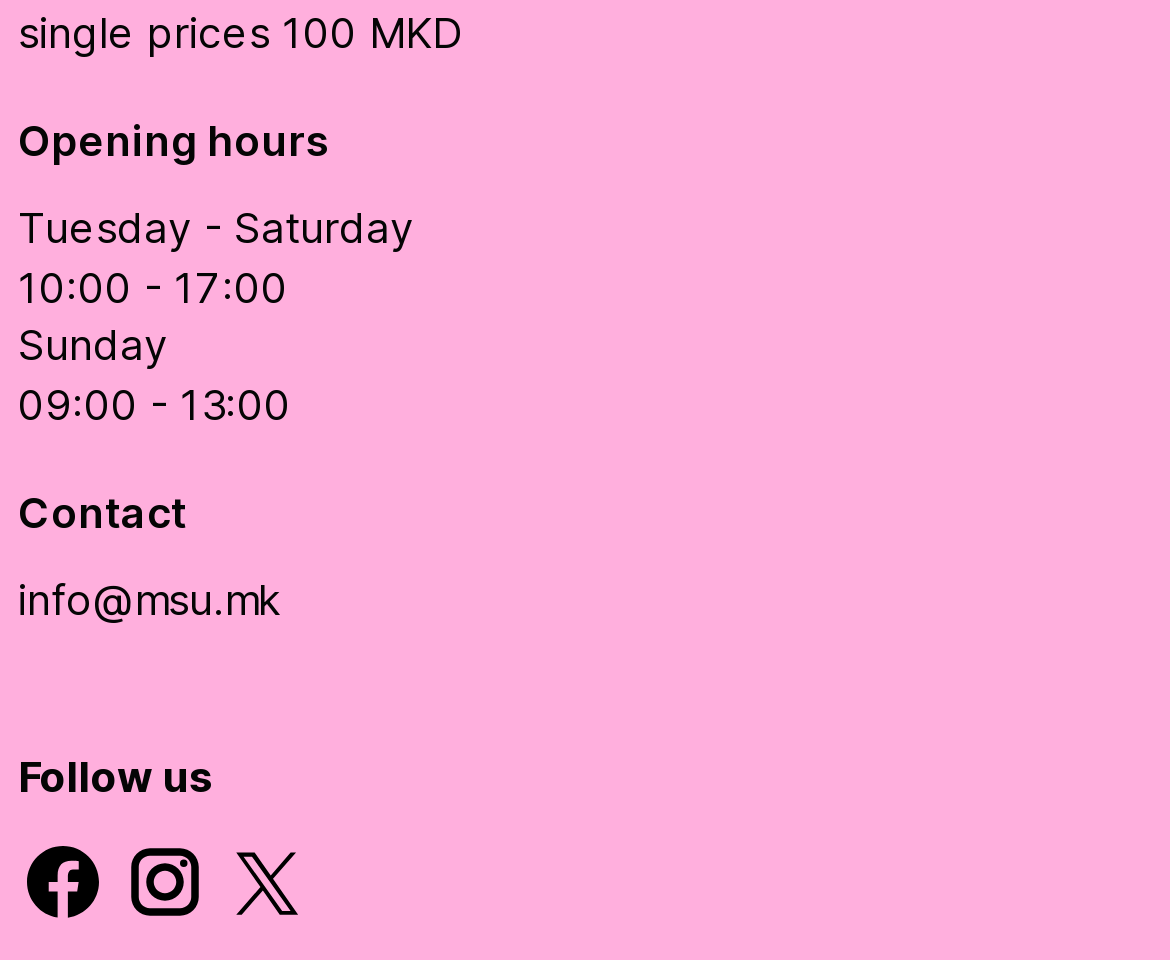How many social media links are there?
Based on the image, answer the question in a detailed manner.

The webpage has three links with corresponding images, which are likely social media links, located at the bottom of the page.